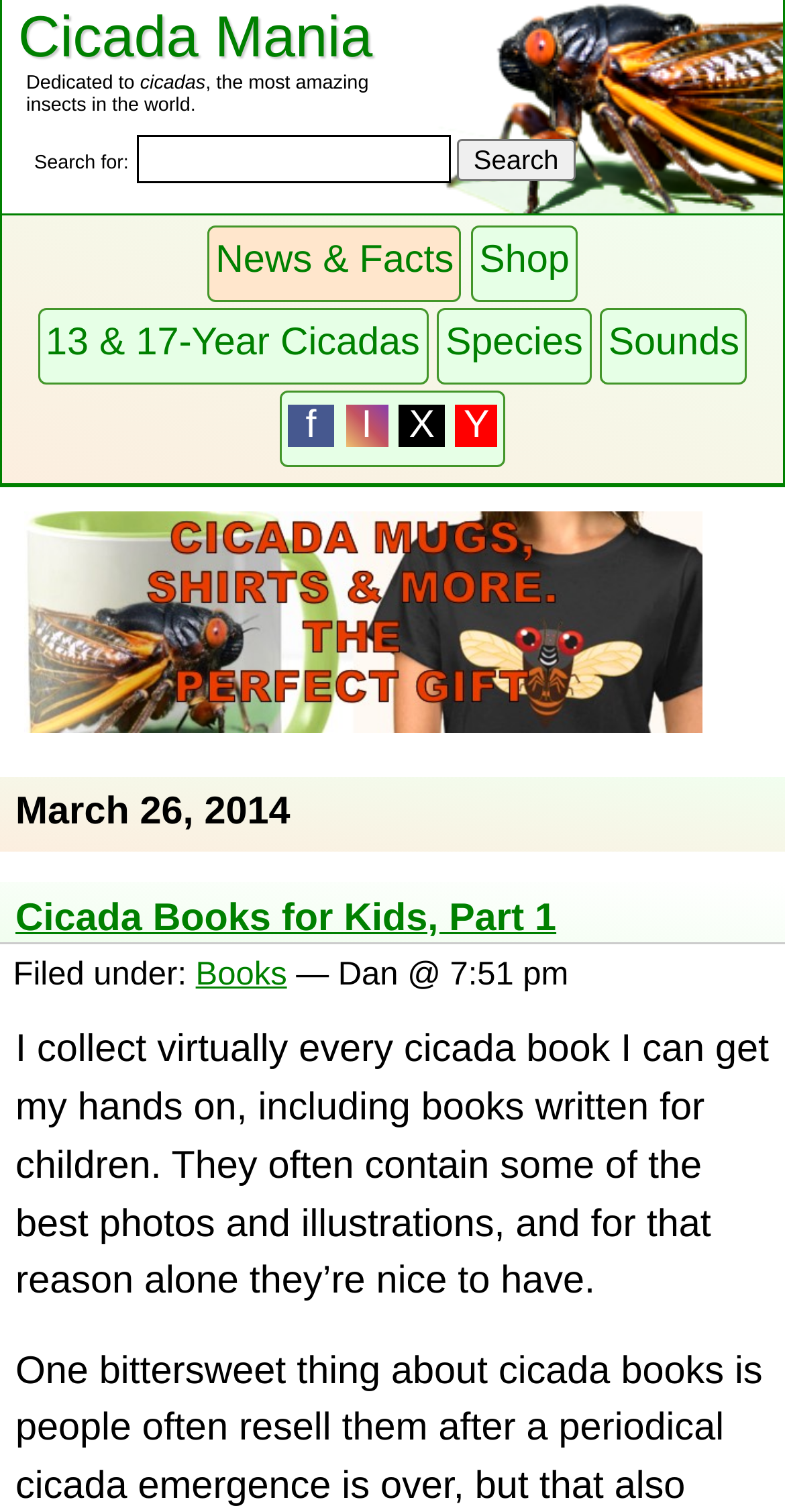Please identify the bounding box coordinates of the element that needs to be clicked to perform the following instruction: "Search for cicadas".

[0.173, 0.089, 0.573, 0.121]